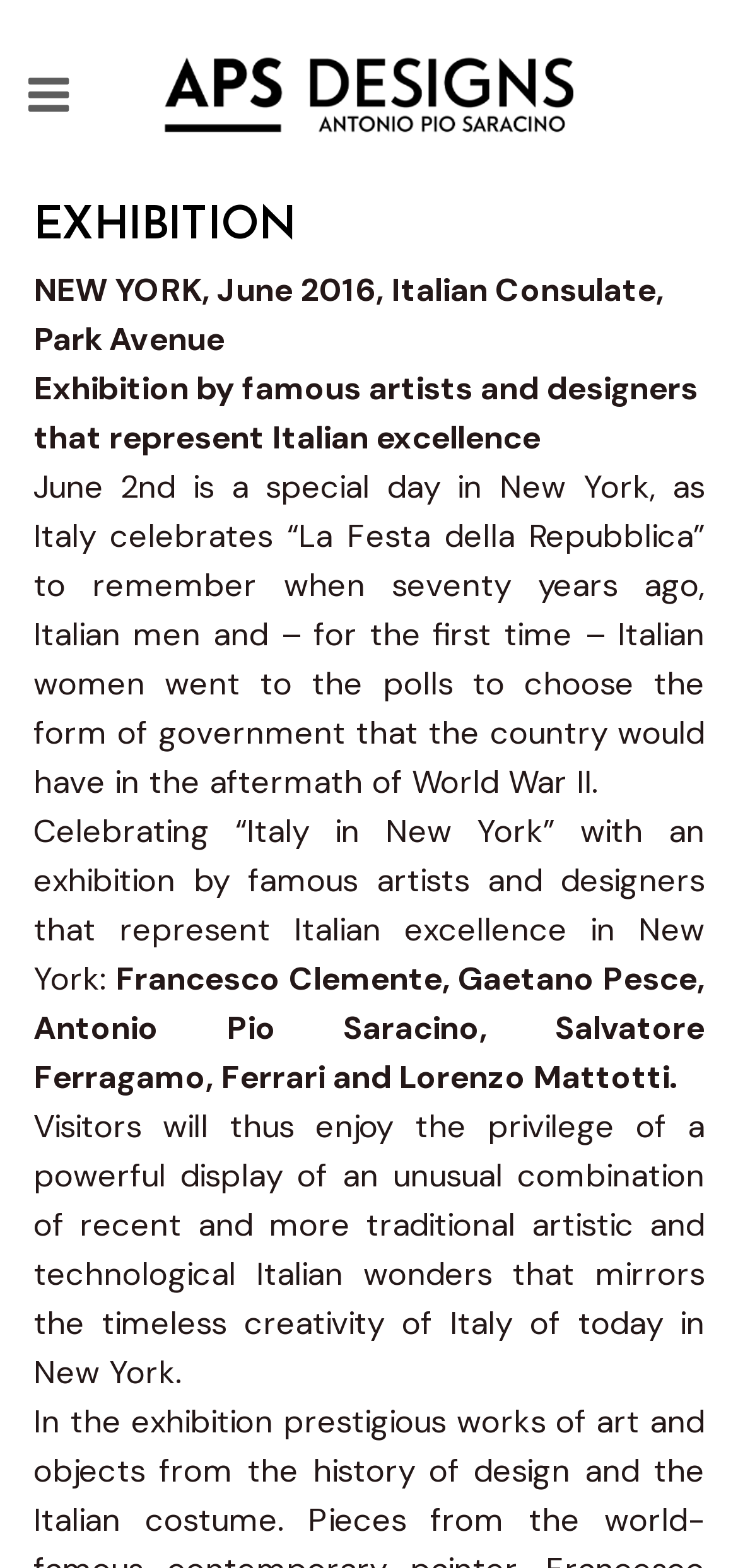By analyzing the image, answer the following question with a detailed response: What is the location of the exhibition?

Based on the webpage content, specifically the StaticText element with the text 'NEW YORK, June 2016, Italian Consulate, Park Avenue', we can infer that the location of the exhibition is New York.